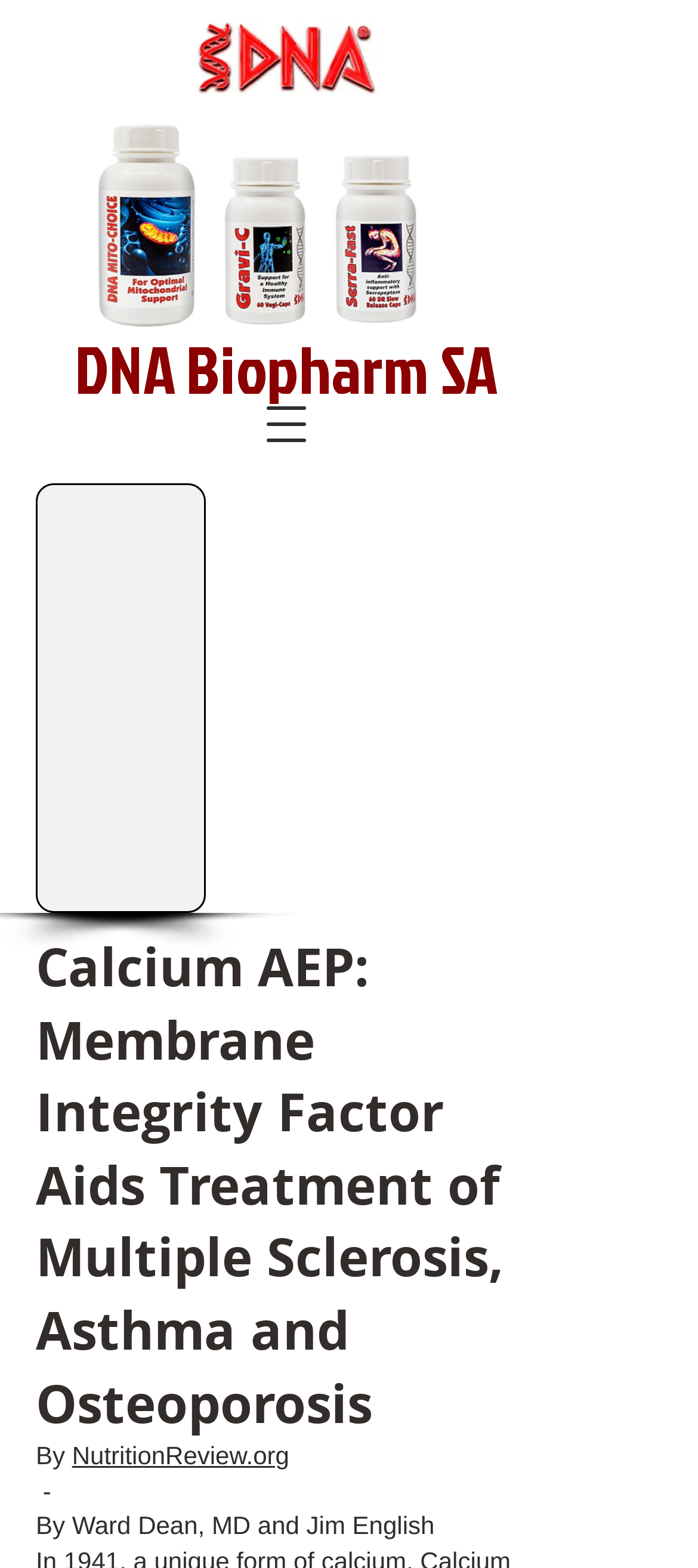What is the source of the article?
Please give a well-detailed answer to the question.

I determined the source of the article by looking at the link element with the text 'NutritionReview.org' which is likely to be the source of the article.